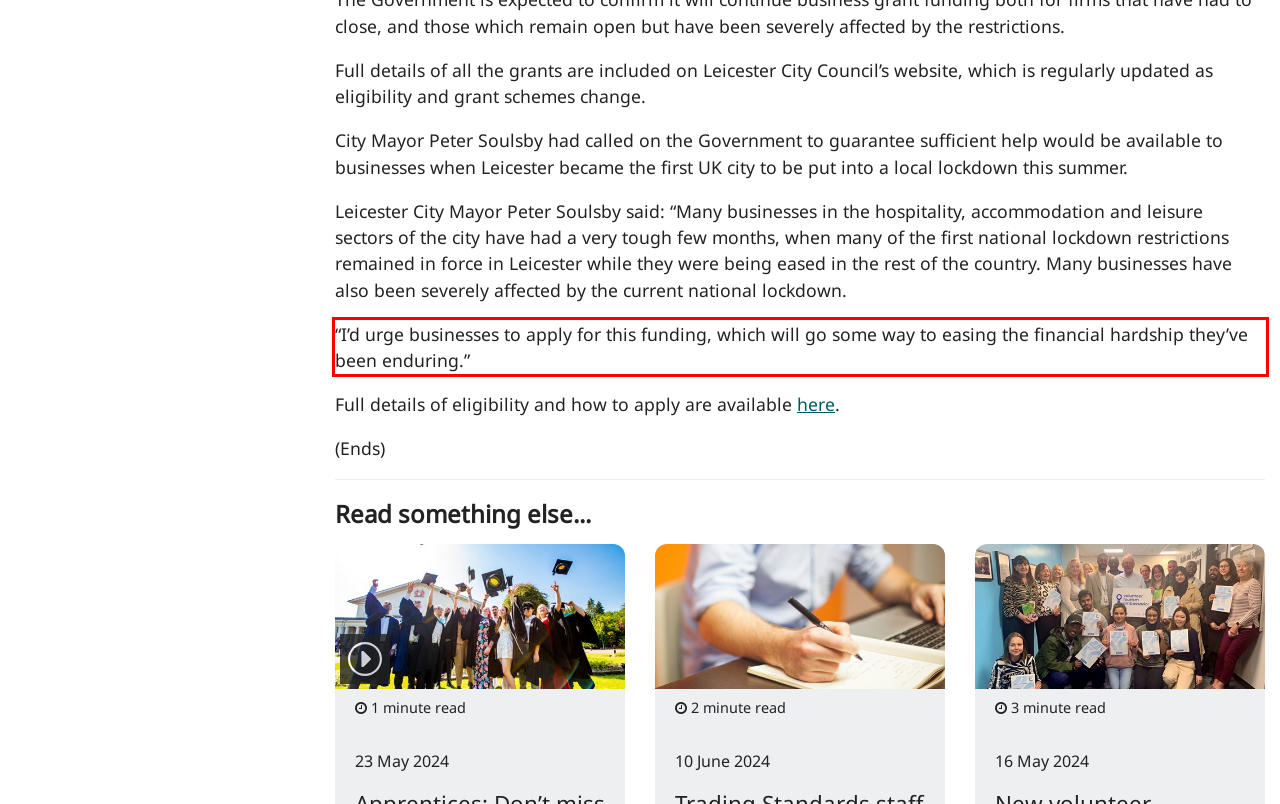You have a screenshot of a webpage with a red bounding box. Identify and extract the text content located inside the red bounding box.

“I’d urge businesses to apply for this funding, which will go some way to easing the financial hardship they’ve been enduring.”